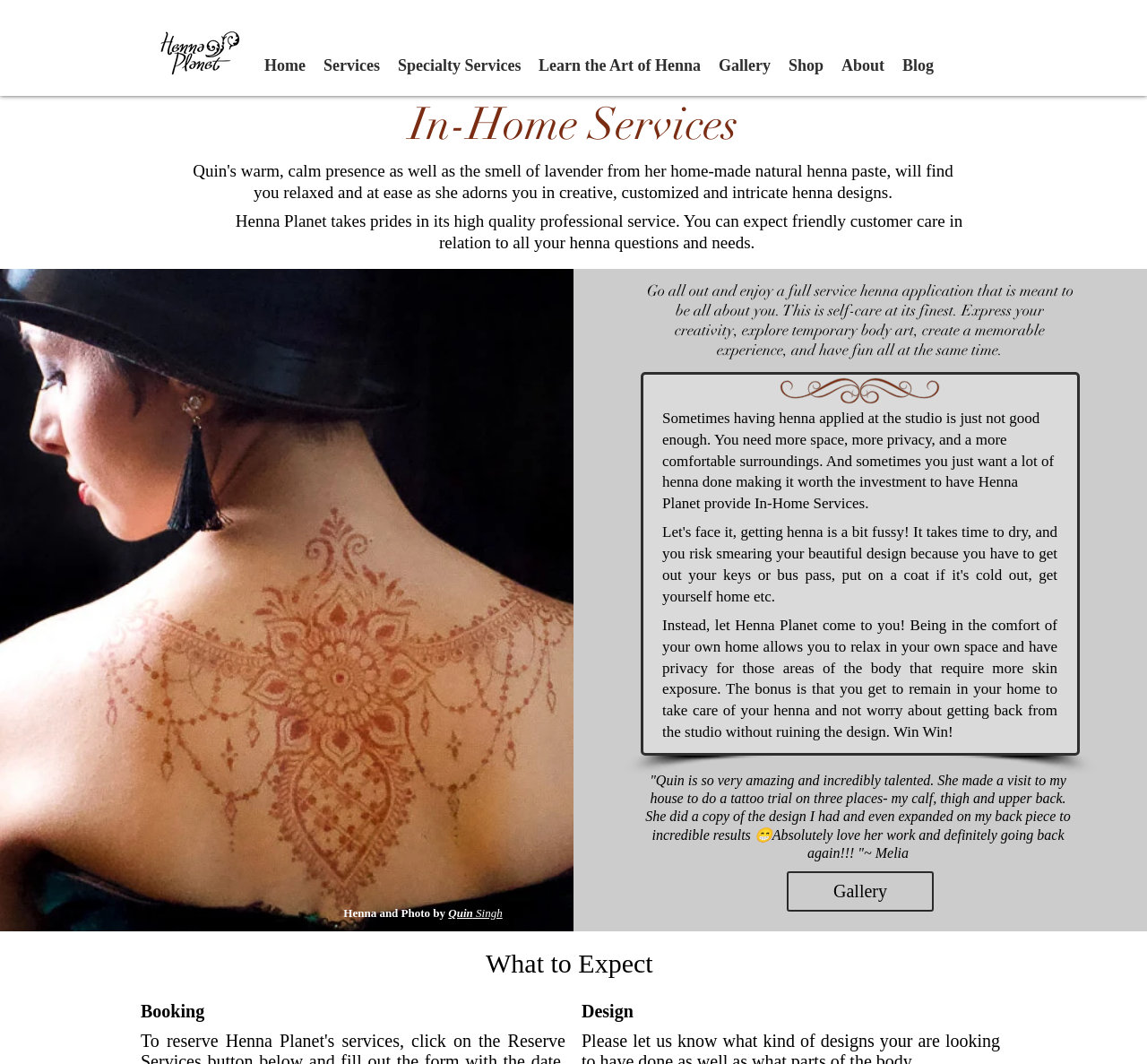Find the bounding box coordinates of the clickable element required to execute the following instruction: "View the 'Gallery'". Provide the coordinates as four float numbers between 0 and 1, i.e., [left, top, right, bottom].

[0.619, 0.047, 0.68, 0.077]